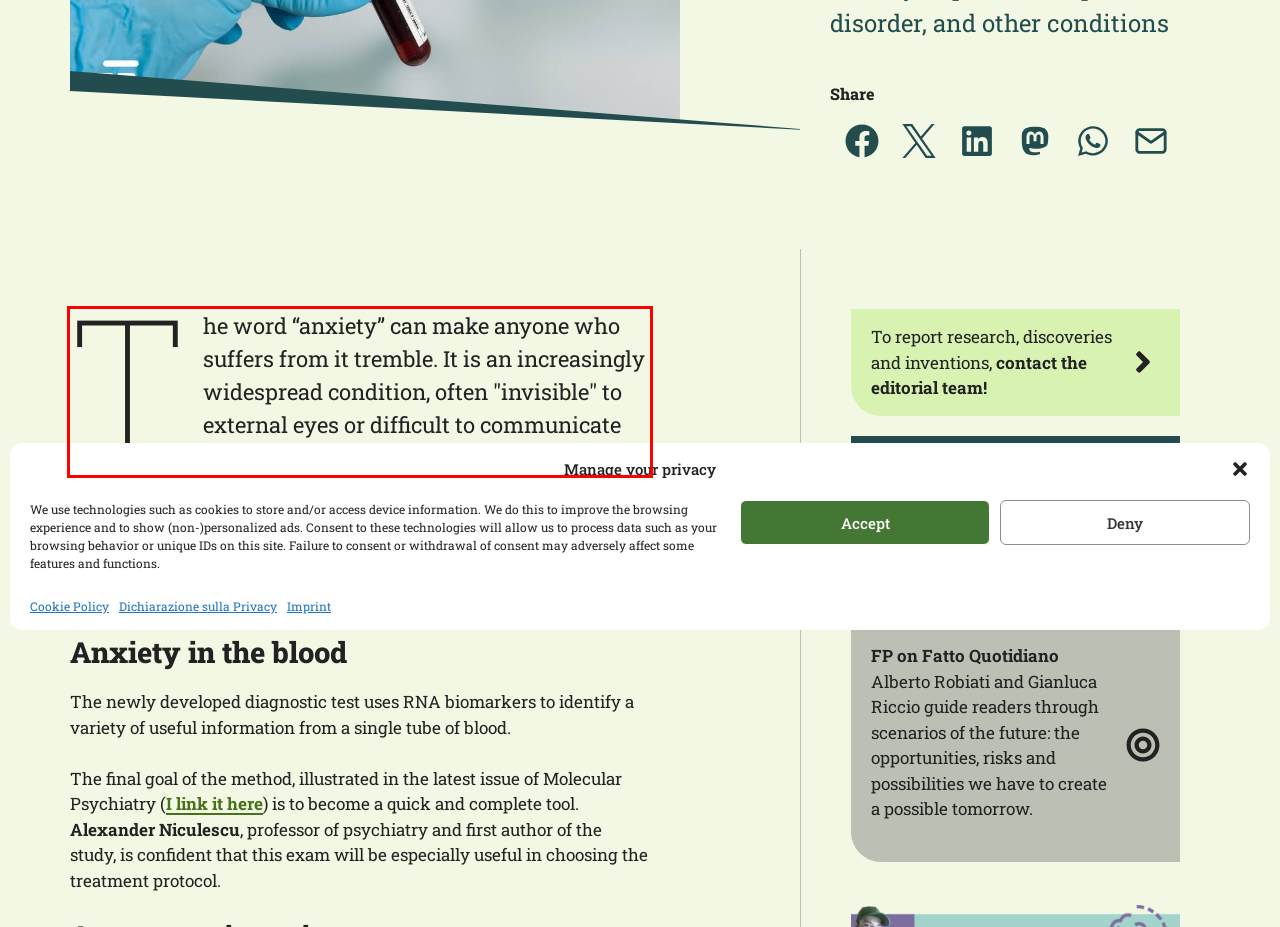Observe the screenshot of the webpage that includes a red rectangle bounding box. Conduct OCR on the content inside this red bounding box and generate the text.

The word “anxiety” can make anyone who suffers from it tremble. It is an increasingly widespread condition, often "invisible" to external eyes or difficult to communicate even to those closest to us.